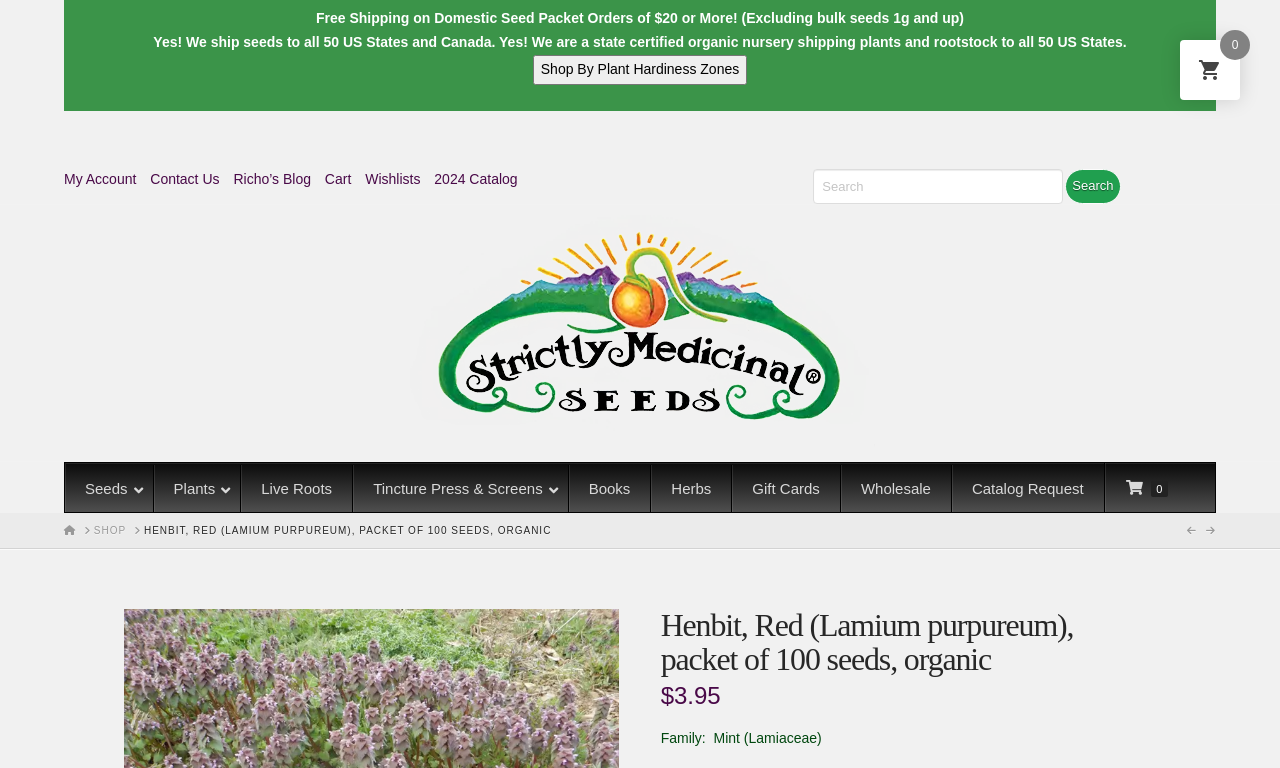Please identify the bounding box coordinates of the element's region that I should click in order to complete the following instruction: "Shop by plant hardiness zones". The bounding box coordinates consist of four float numbers between 0 and 1, i.e., [left, top, right, bottom].

[0.416, 0.079, 0.584, 0.1]